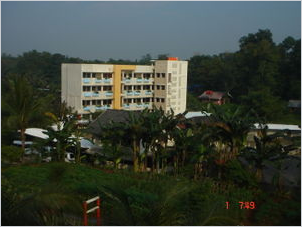What was the Bolshoiskii Building used for?
From the details in the image, answer the question comprehensively.

According to the caption, the Bolshoiskii Building served as the seat for the first and second legislatures of Indokistan from October 2011 until August 2012, making it a significant political landmark.